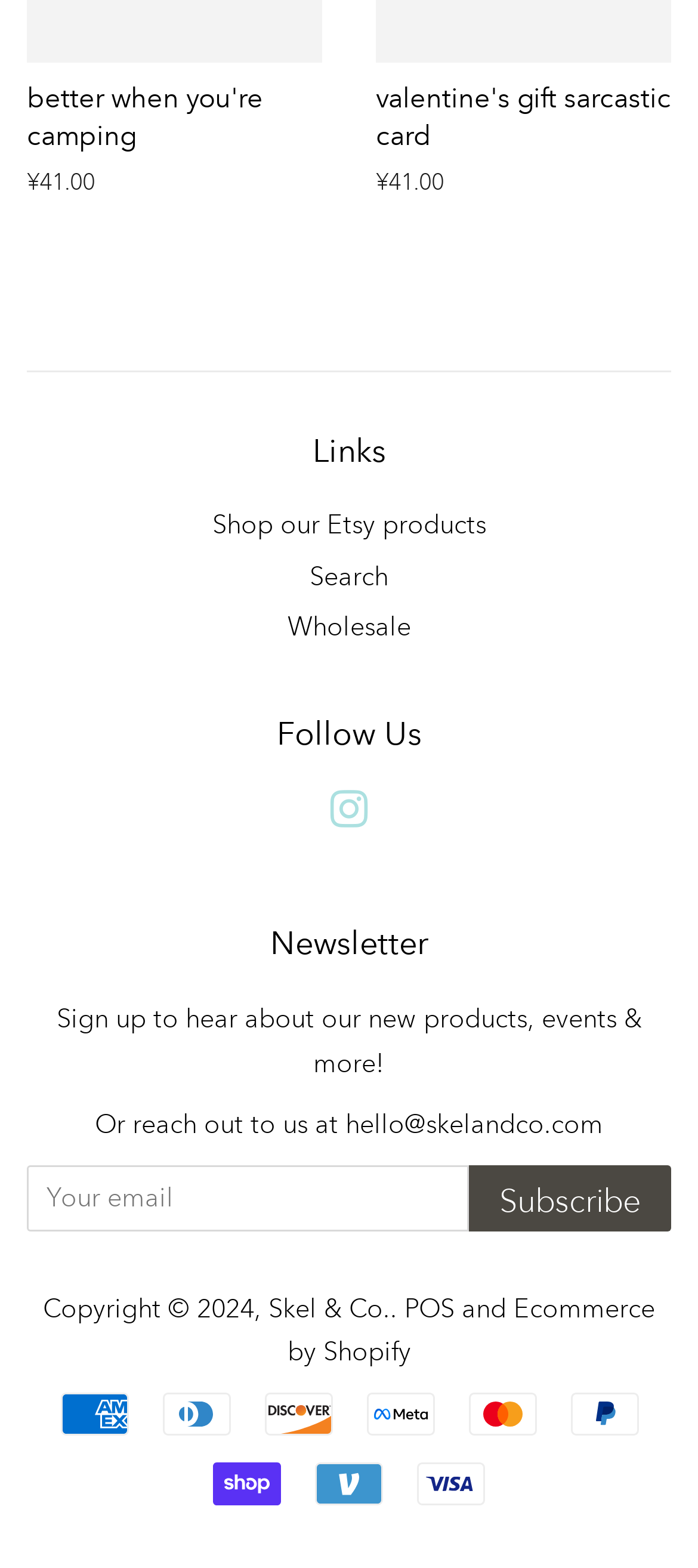What is the company name?
Give a single word or phrase answer based on the content of the image.

Skel & Co.